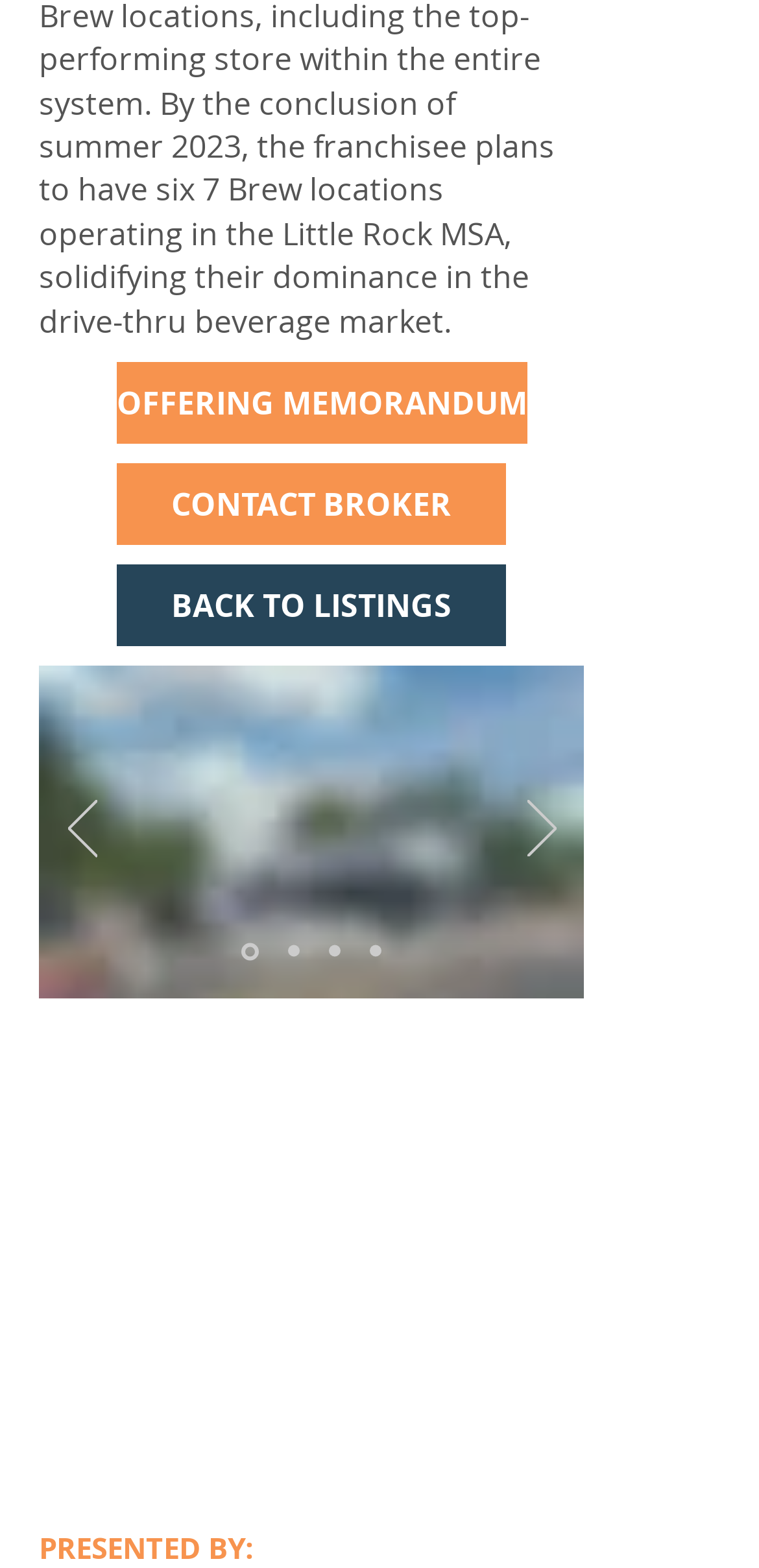Locate the UI element described by Home in the provided webpage screenshot. Return the bounding box coordinates in the format (top-left x, top-left y, bottom-right x, bottom-right y), ensuring all values are between 0 and 1.

None